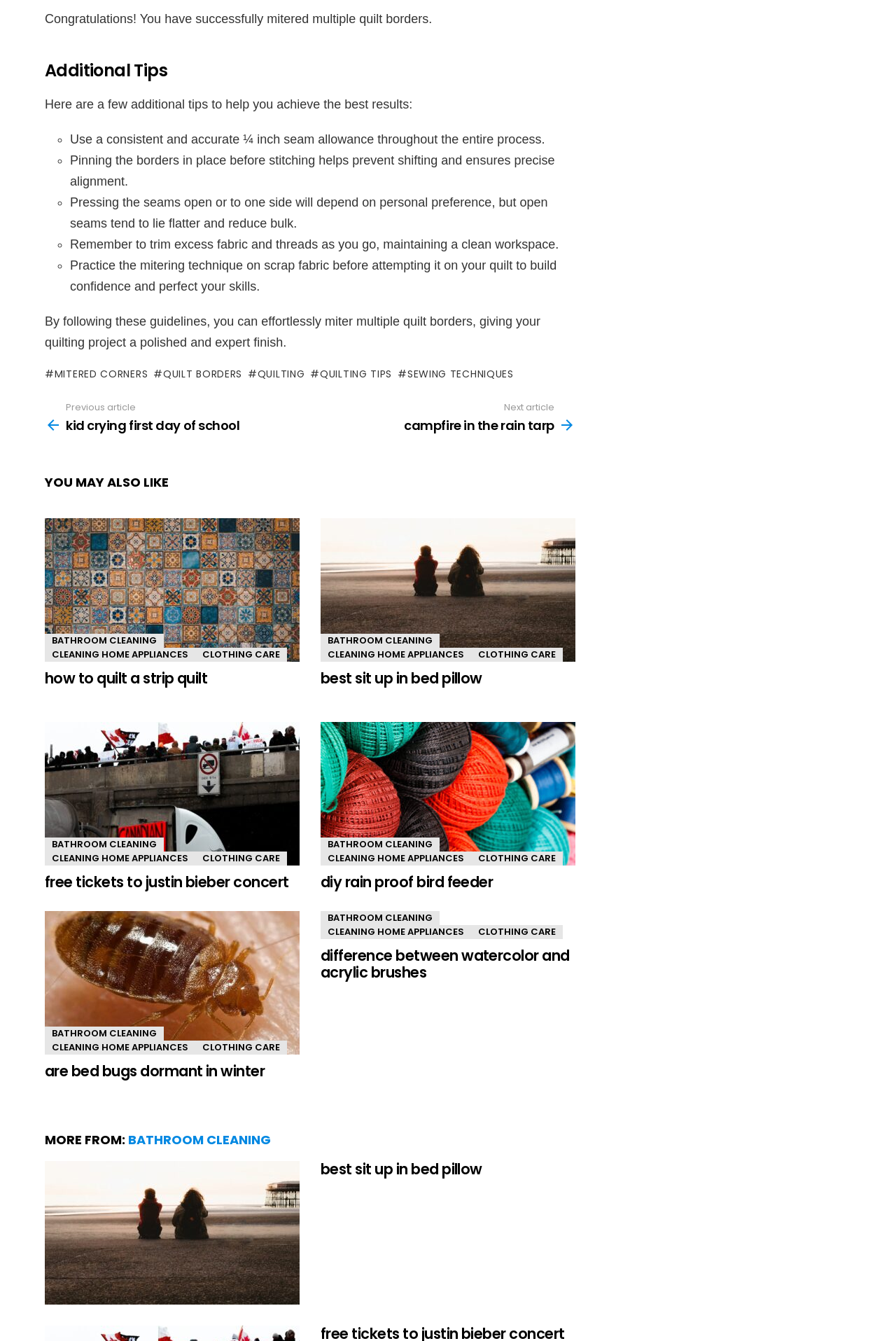Find the bounding box coordinates for the area that should be clicked to accomplish the instruction: "Click on 'Previous article'".

[0.05, 0.3, 0.346, 0.323]